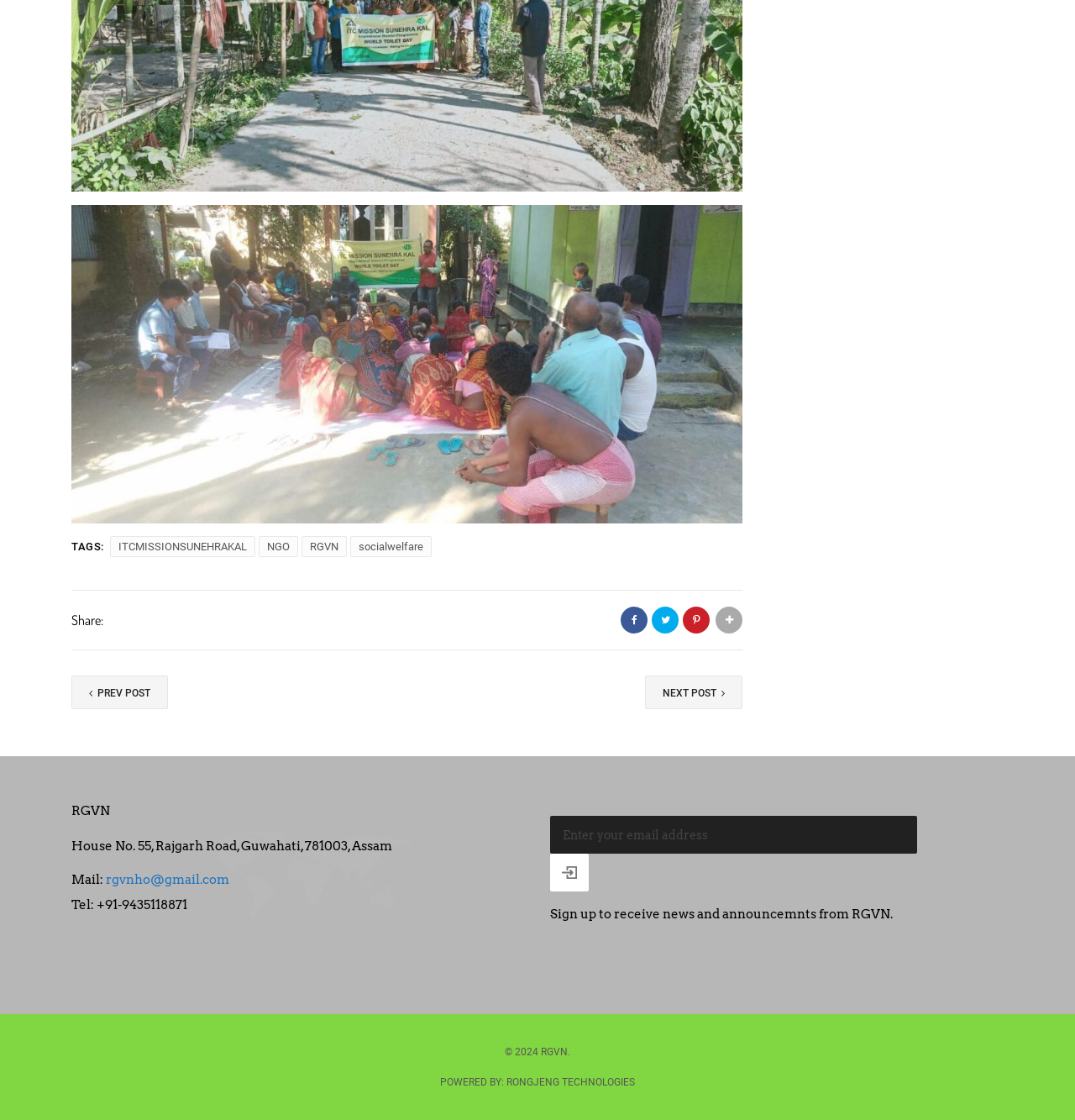Using the provided element description: "Rongjeng Technologies", identify the bounding box coordinates. The coordinates should be four floats between 0 and 1 in the order [left, top, right, bottom].

[0.471, 0.961, 0.591, 0.972]